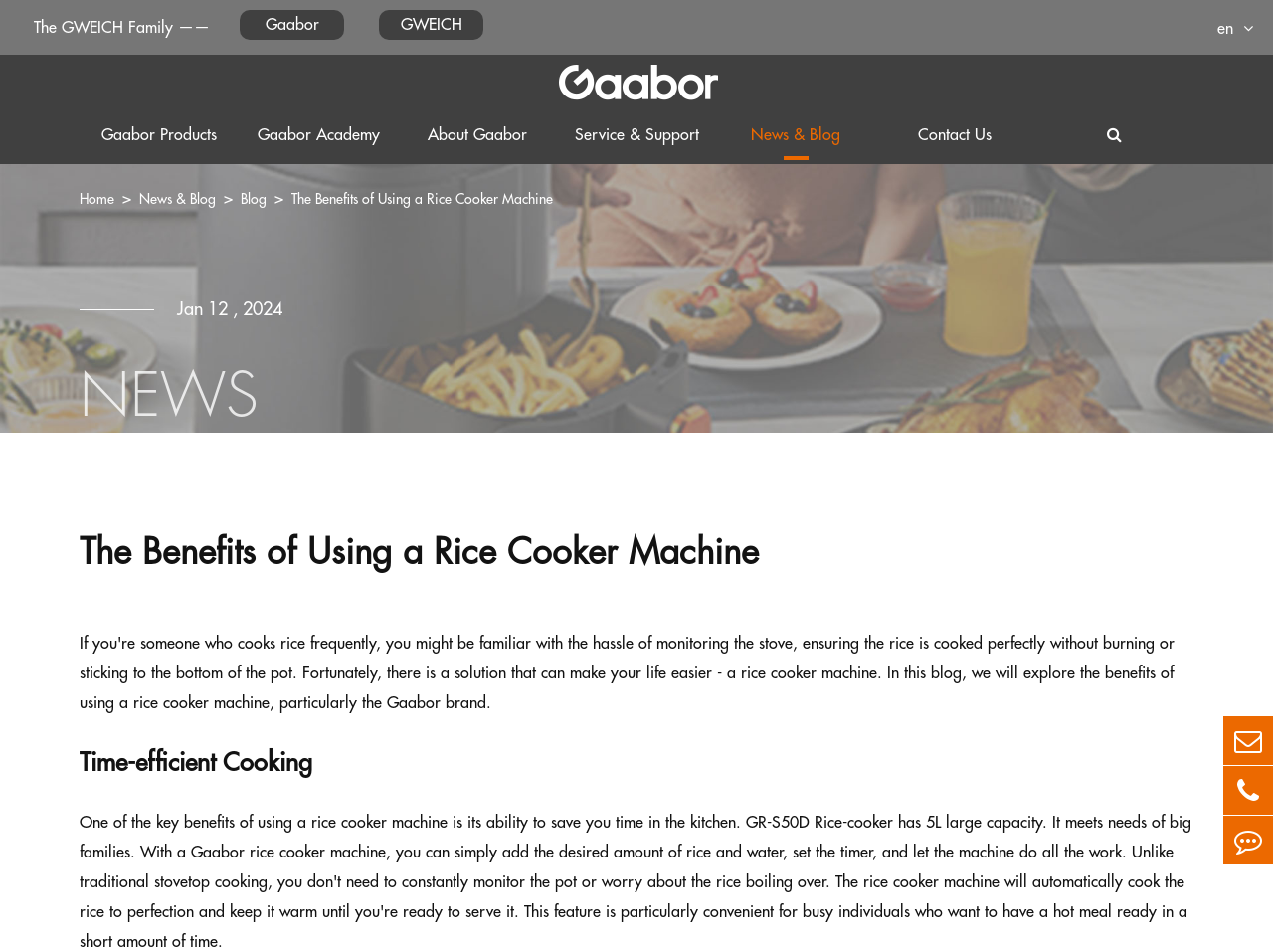What type of products are featured on this webpage?
Based on the screenshot, respond with a single word or phrase.

Kitchen appliances